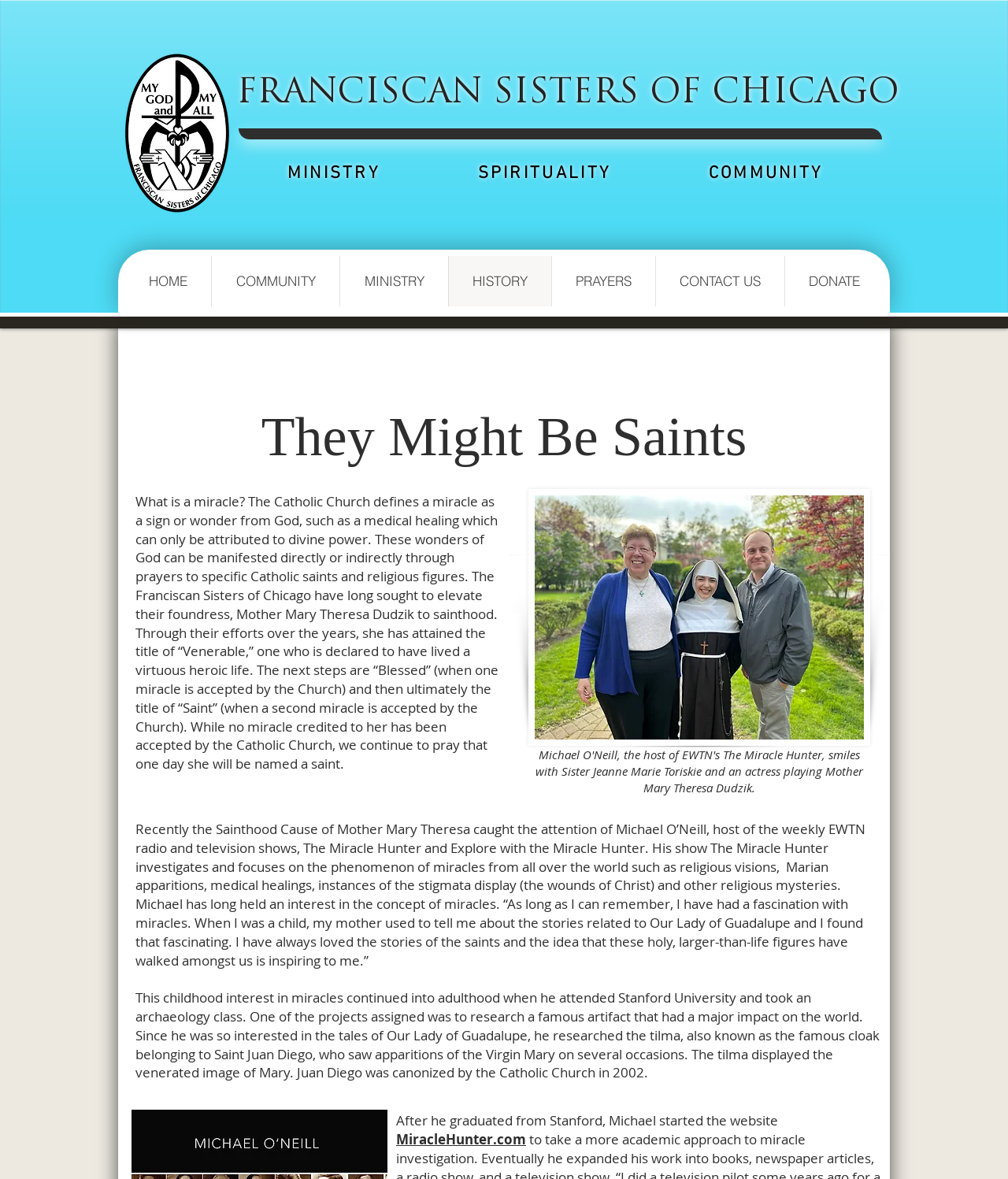What is the main topic of the webpage?
Please respond to the question with a detailed and well-explained answer.

After analyzing the content of the webpage, it appears that the main topic is about Mother Mary Theresa Dudzik, the foundress of the Franciscan Sisters of Chicago, and her potential sainthood.